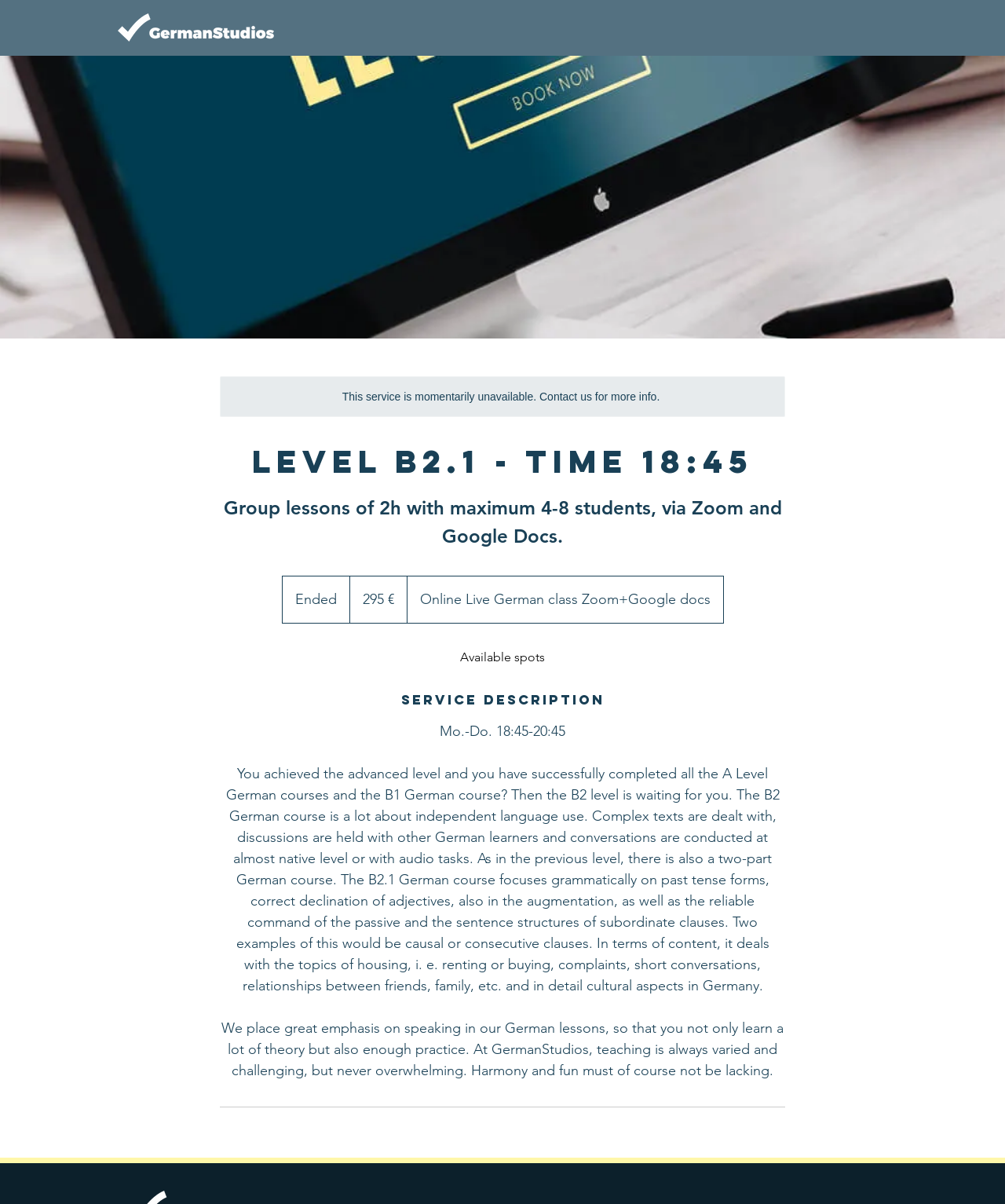What is the focus of the B2.1 German course?
Answer the question with detailed information derived from the image.

I found the answer by reading the service description, which states that the B2.1 German course 'focuses grammatically on past tense forms, correct declination of adjectives, also in the augmentation, as well as the reliable command of the passive and the sentence structures of subordinate clauses.'